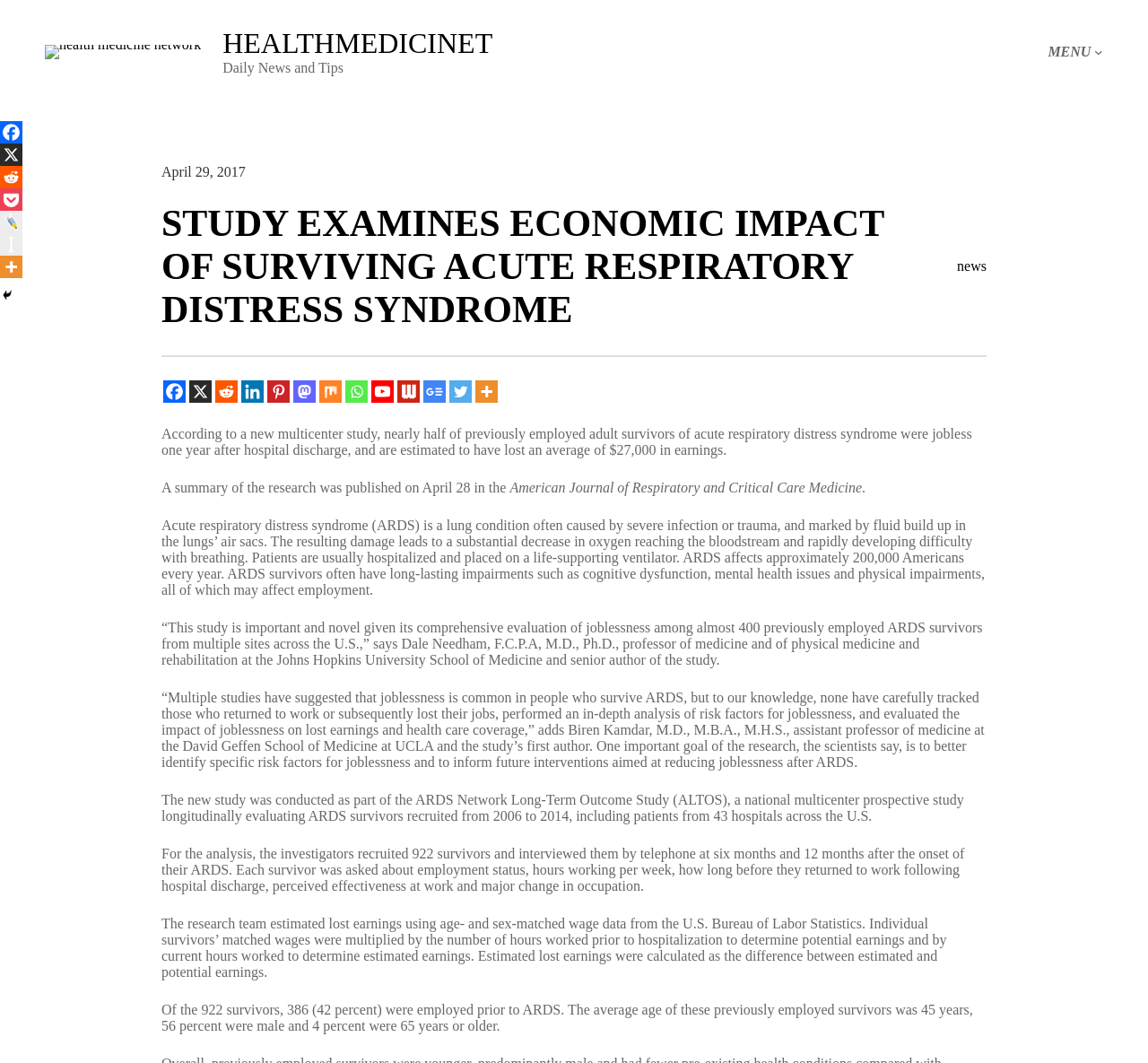Please answer the following question using a single word or phrase: 
What is the topic of the study mentioned in the article?

acute respiratory distress syndrome